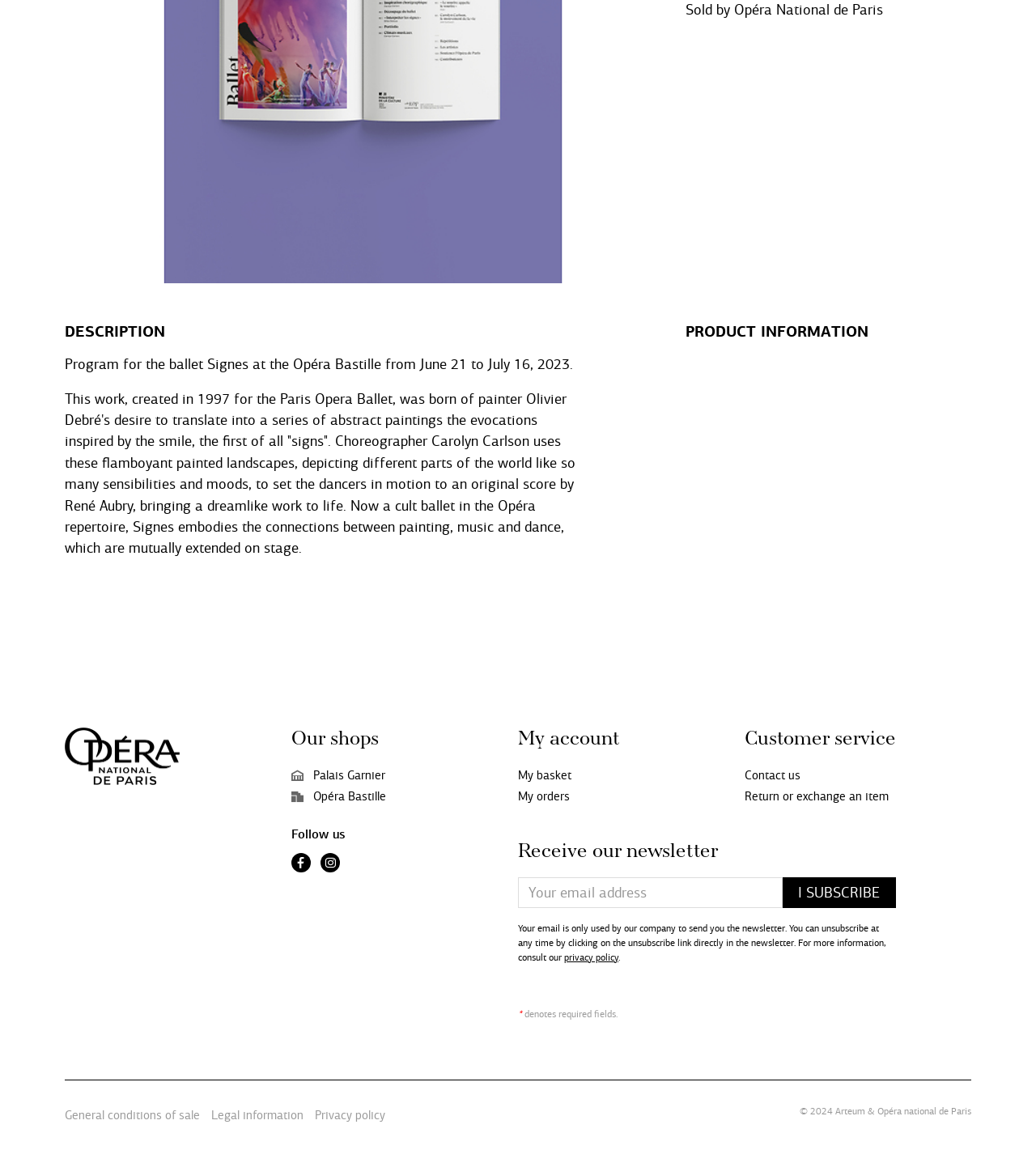Extract the bounding box coordinates for the described element: "title="Cottage Table Topper"". The coordinates should be represented as four float numbers between 0 and 1: [left, top, right, bottom].

None